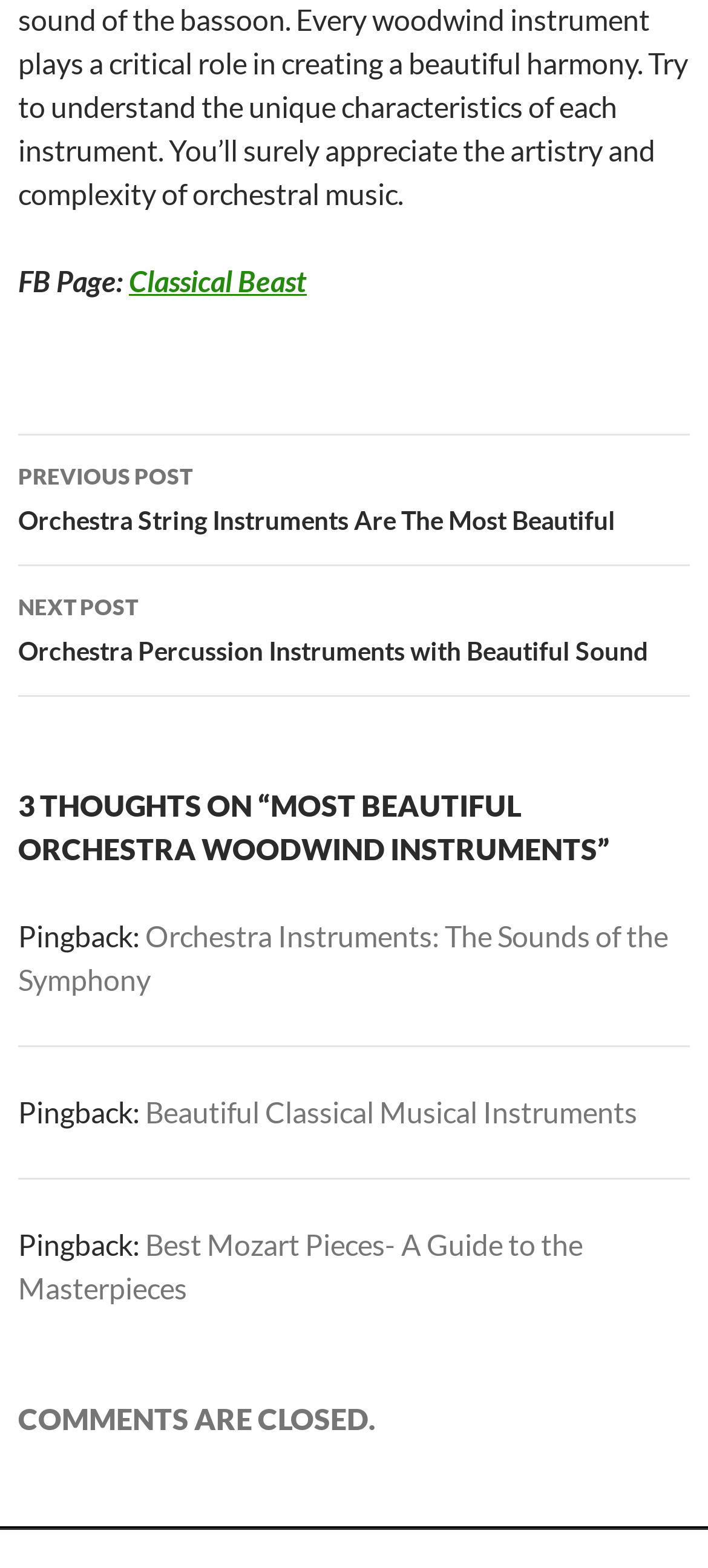Please provide the bounding box coordinate of the region that matches the element description: Beautiful Classical Musical Instruments. Coordinates should be in the format (top-left x, top-left y, bottom-right x, bottom-right y) and all values should be between 0 and 1.

[0.205, 0.698, 0.9, 0.72]